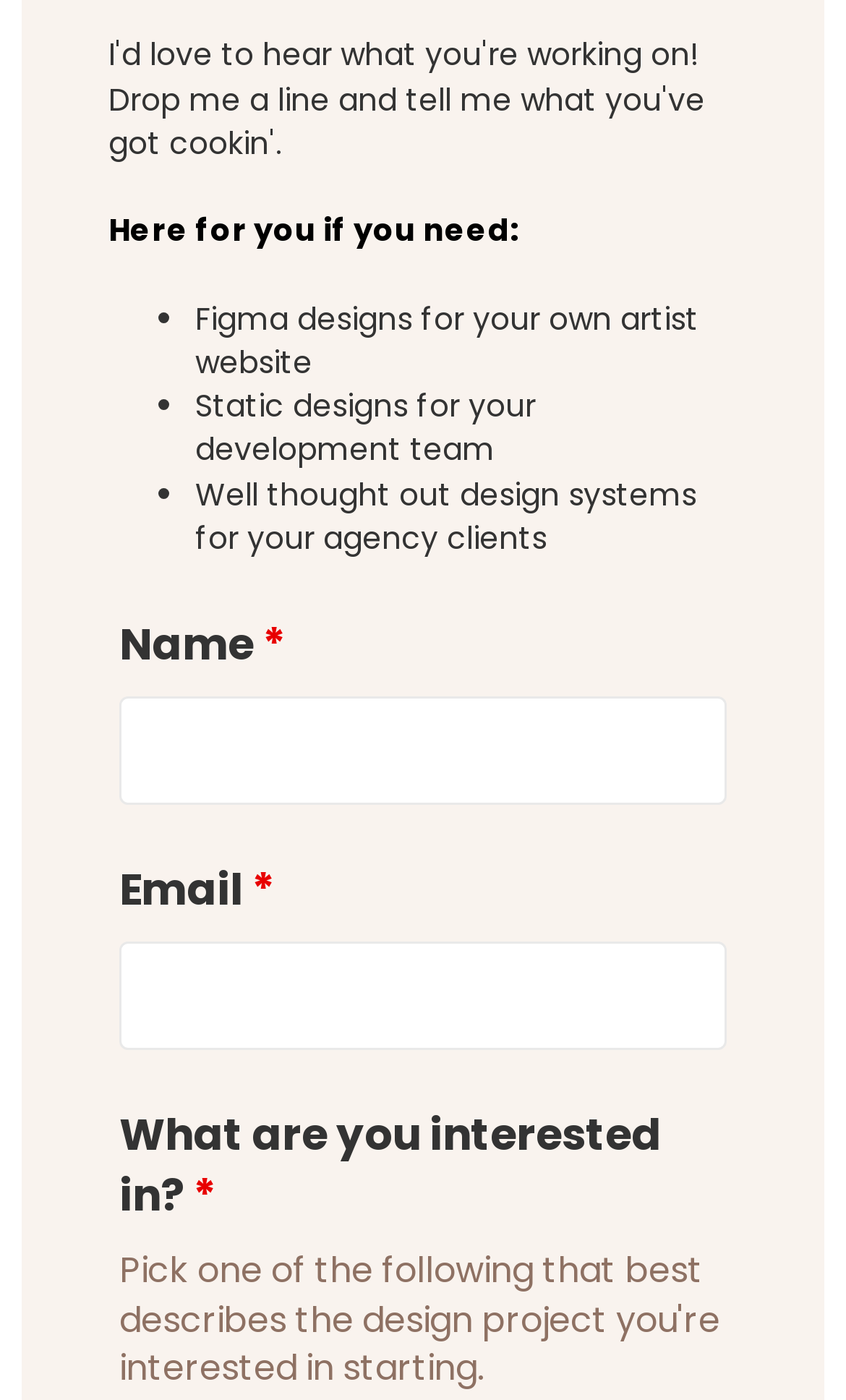Please answer the following question as detailed as possible based on the image: 
What is the purpose of the 'What are you interested in?' field?

The 'What are you interested in?' field is likely used to gather information about the user's specific needs or interests, which can help the website provide more tailored services or responses.